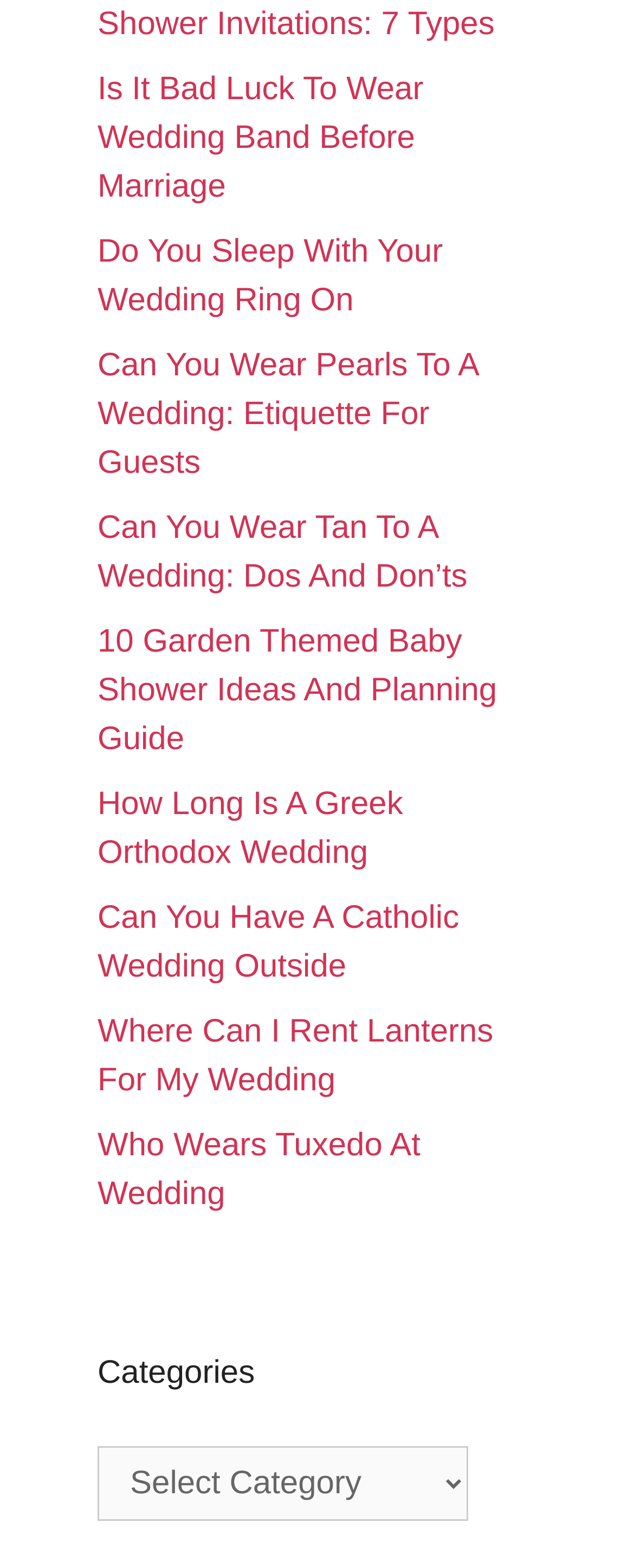Provide your answer in a single word or phrase: 
How many links are above the 'Categories' heading?

8